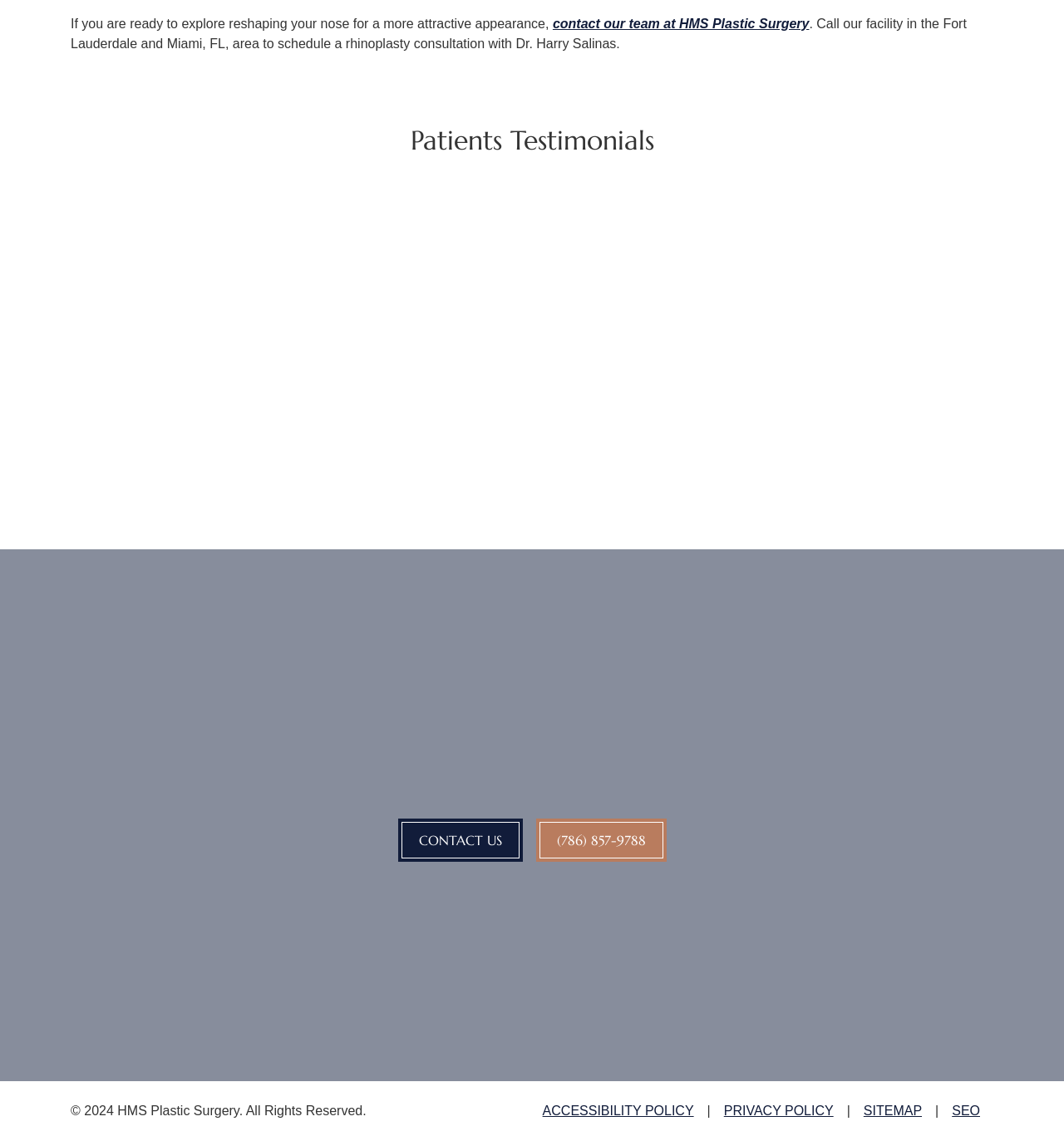Based on the image, please elaborate on the answer to the following question:
What is the name of the doctor mentioned on the webpage?

I found the name of the doctor by reading the text on the webpage, specifically in the section where it says 'contact our team at HMS Plastic Surgery' and also in the patient testimonials section where Dr. Salinas is mentioned multiple times.